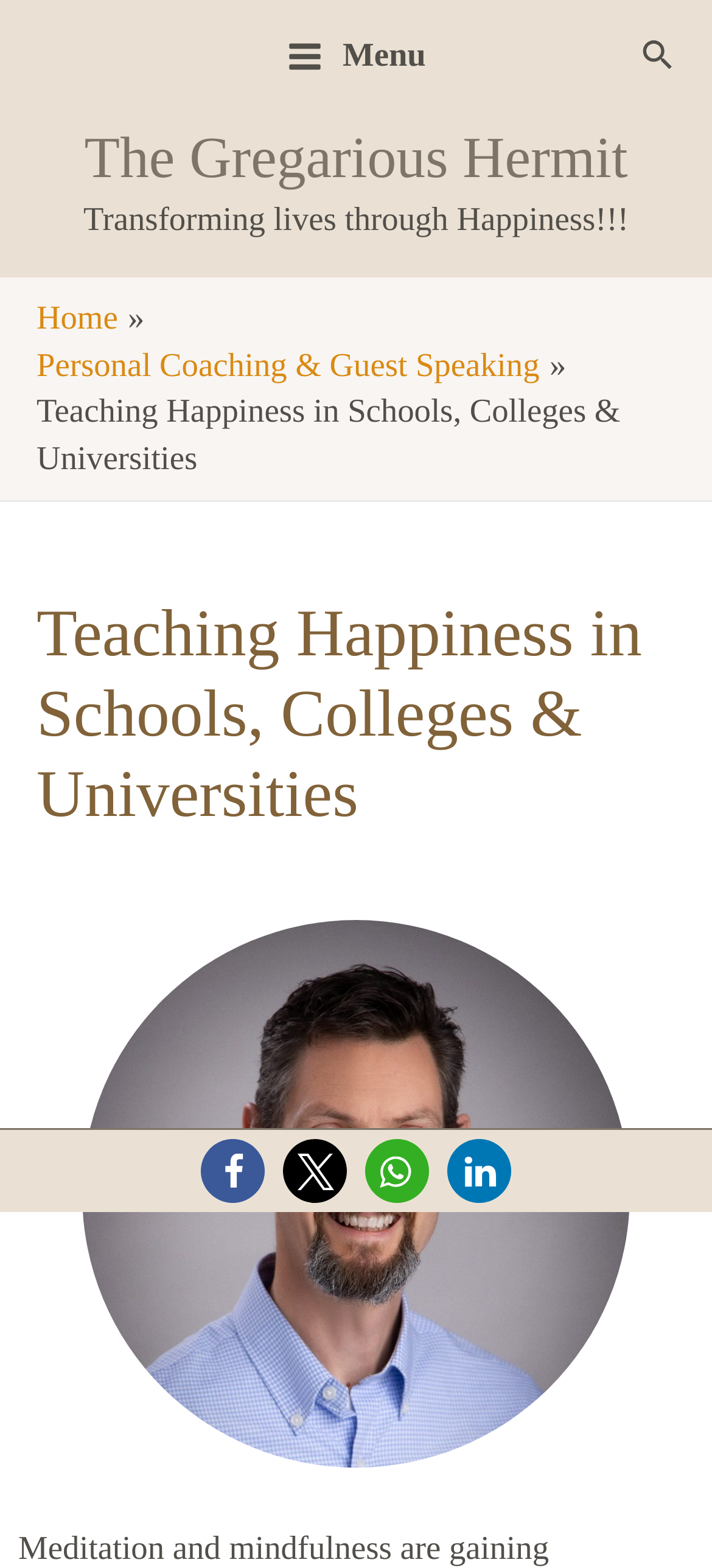What is the name of the person in the image?
From the image, respond with a single word or phrase.

Mat Robinson